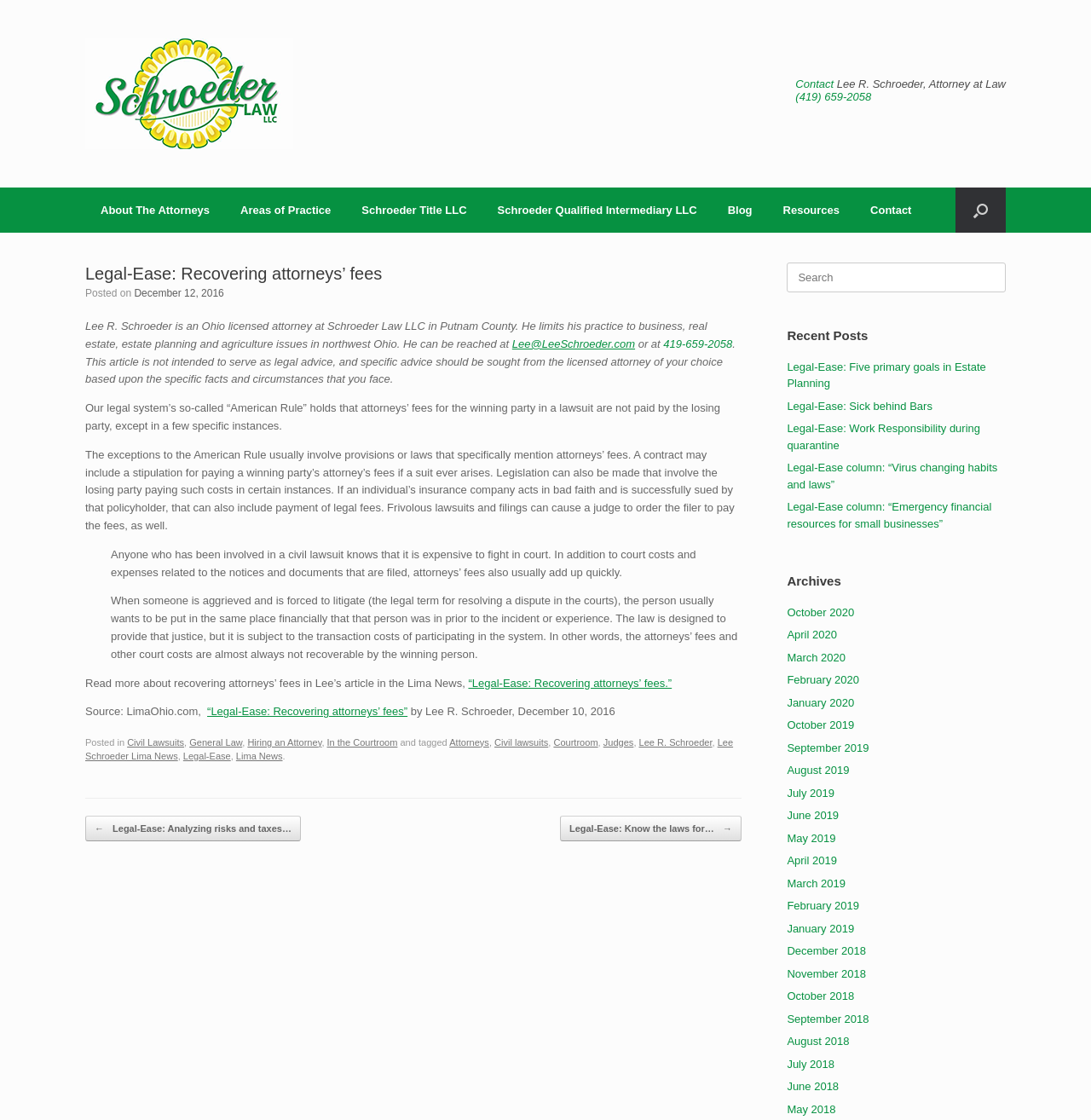Could you please study the image and provide a detailed answer to the question:
What is the name of the author of the article?

The name of the author of the article can be found in the text, where it is mentioned as 'Lee R. Schroeder, Attorney at Law'. This information is located at the top of the webpage.